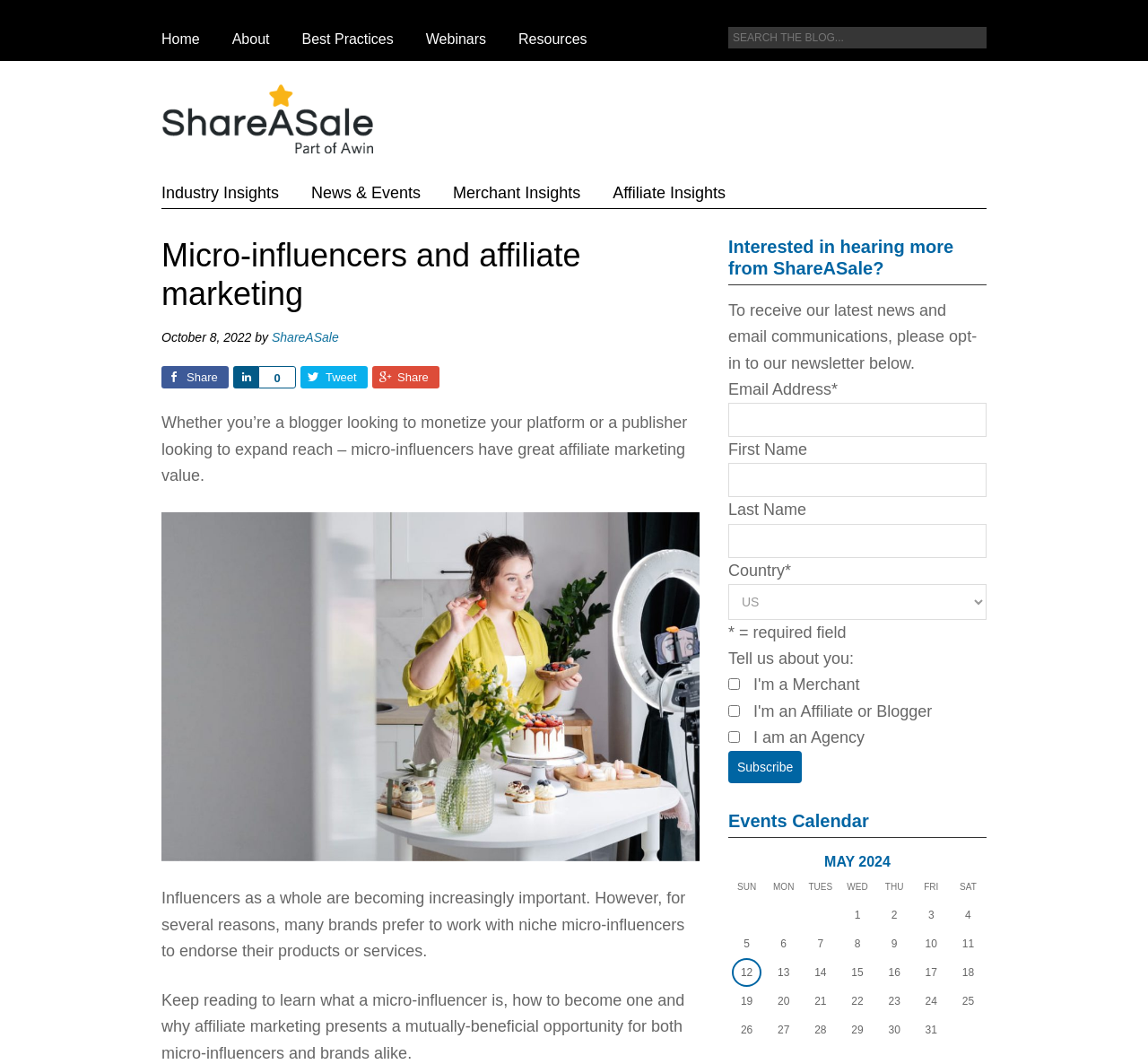Please extract and provide the main headline of the webpage.

Micro-influencers and affiliate marketing